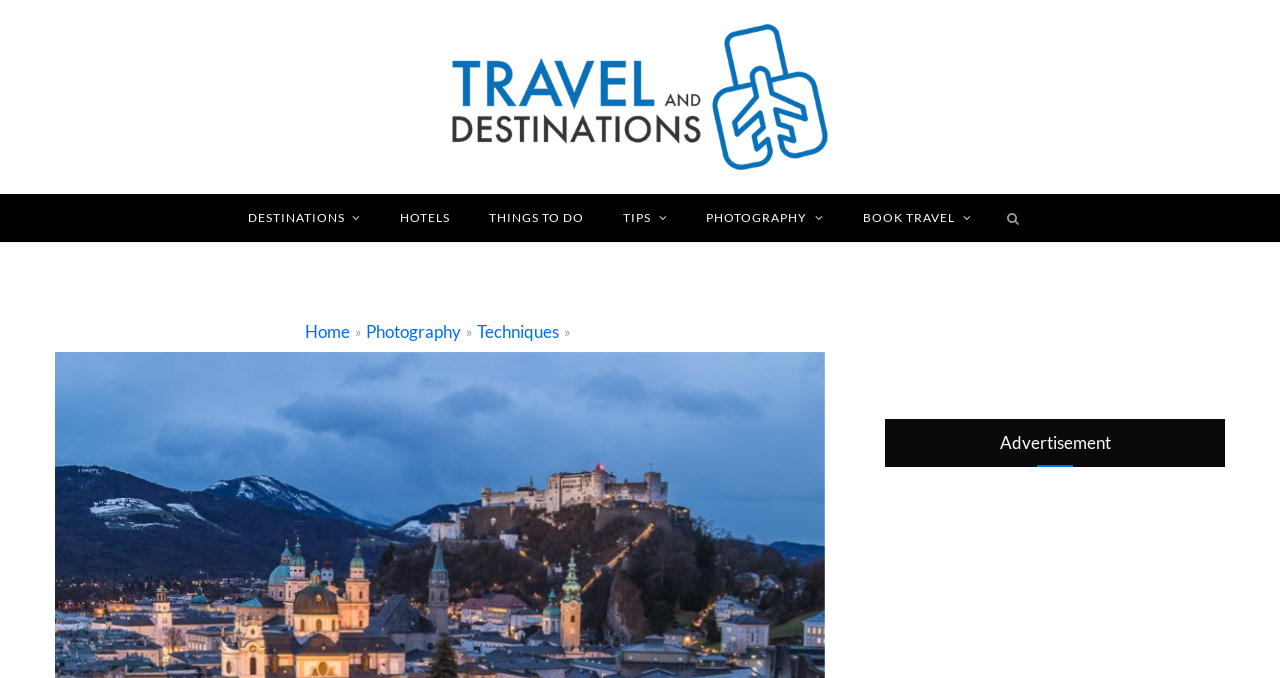Answer this question in one word or a short phrase: What is the first menu item?

Travel and Destinations